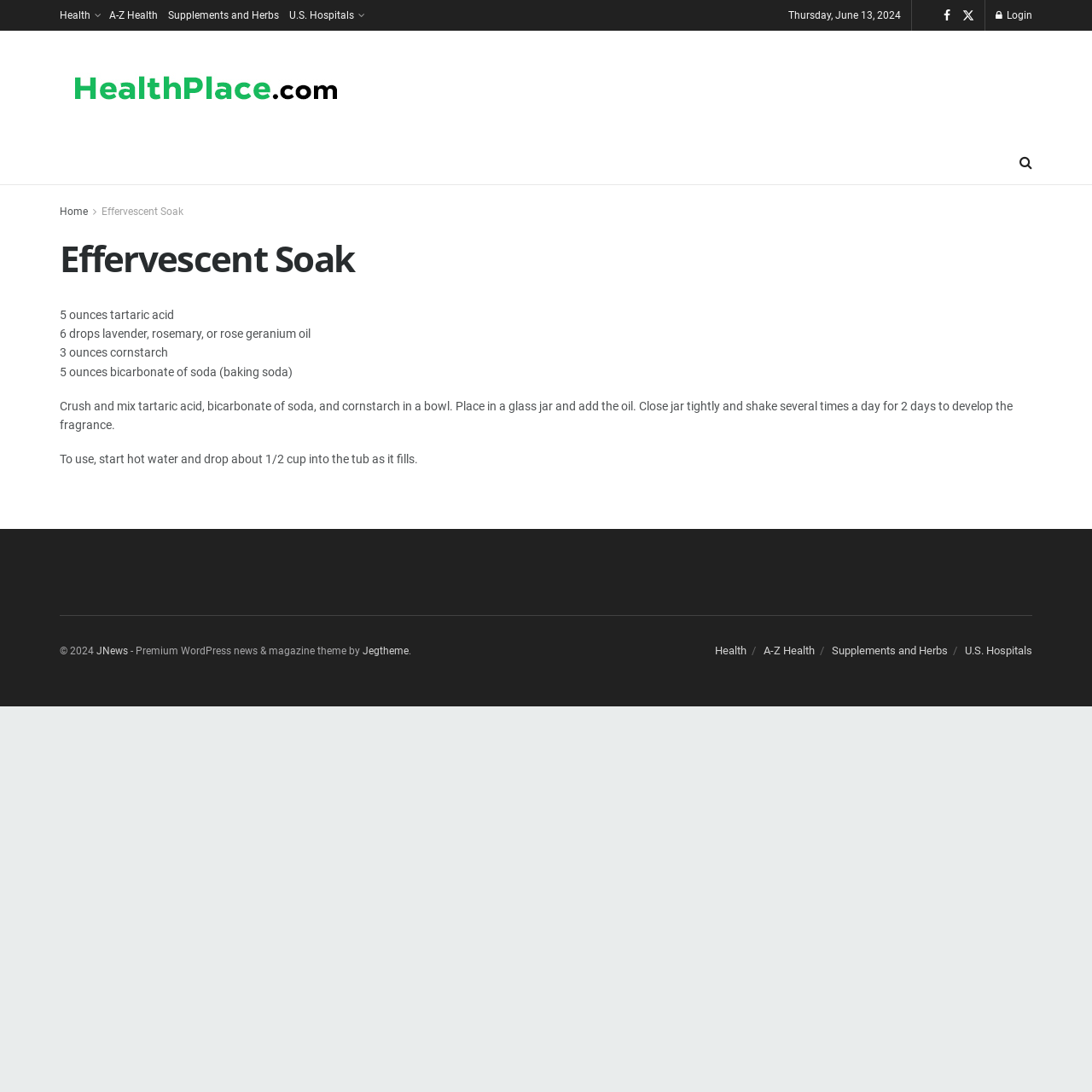What is the last step in preparing the mixture?
Based on the image, give a concise answer in the form of a single word or short phrase.

Shake several times a day for 2 days